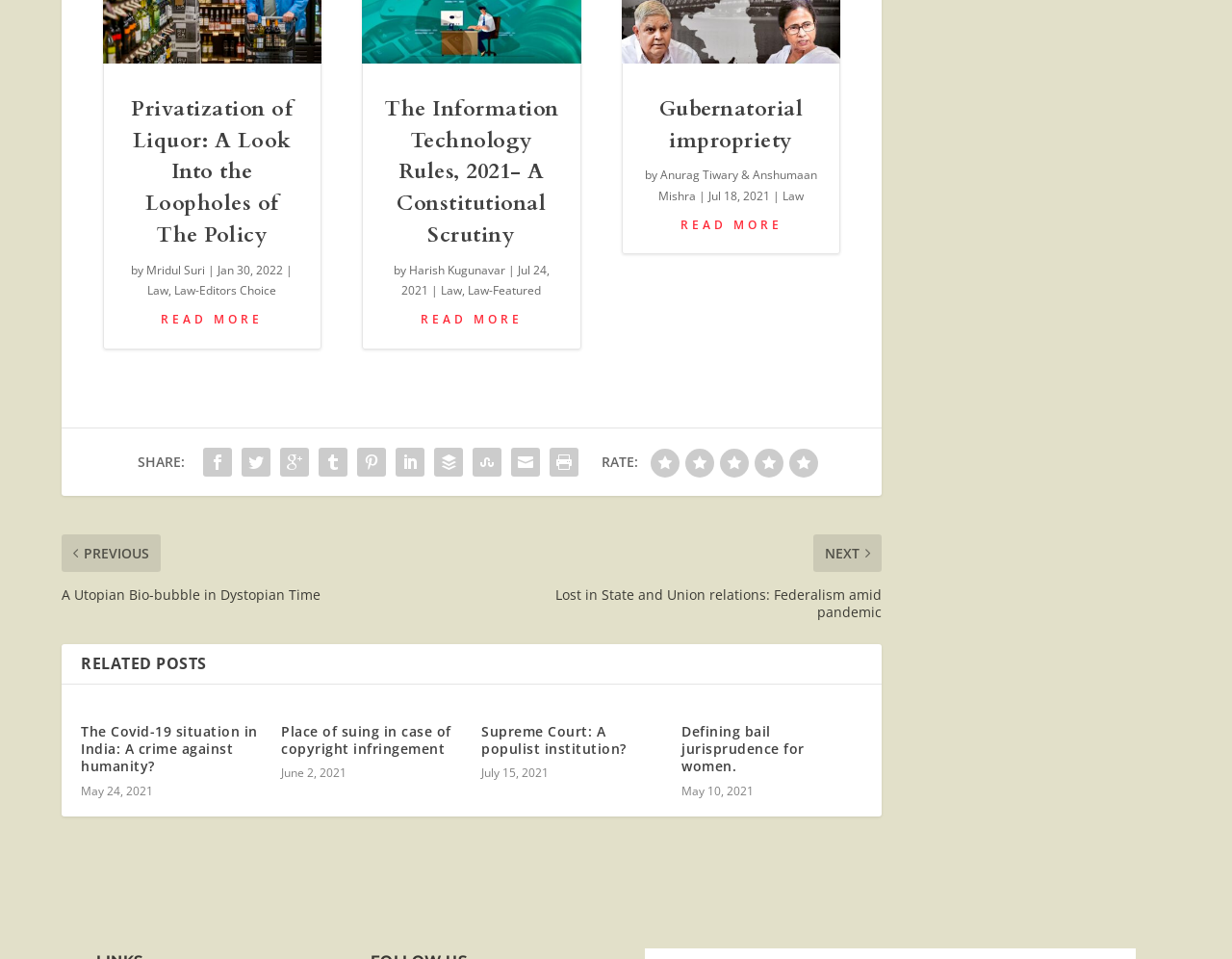Locate the bounding box coordinates of the clickable element to fulfill the following instruction: "Get support for FileBoss". Provide the coordinates as four float numbers between 0 and 1 in the format [left, top, right, bottom].

None